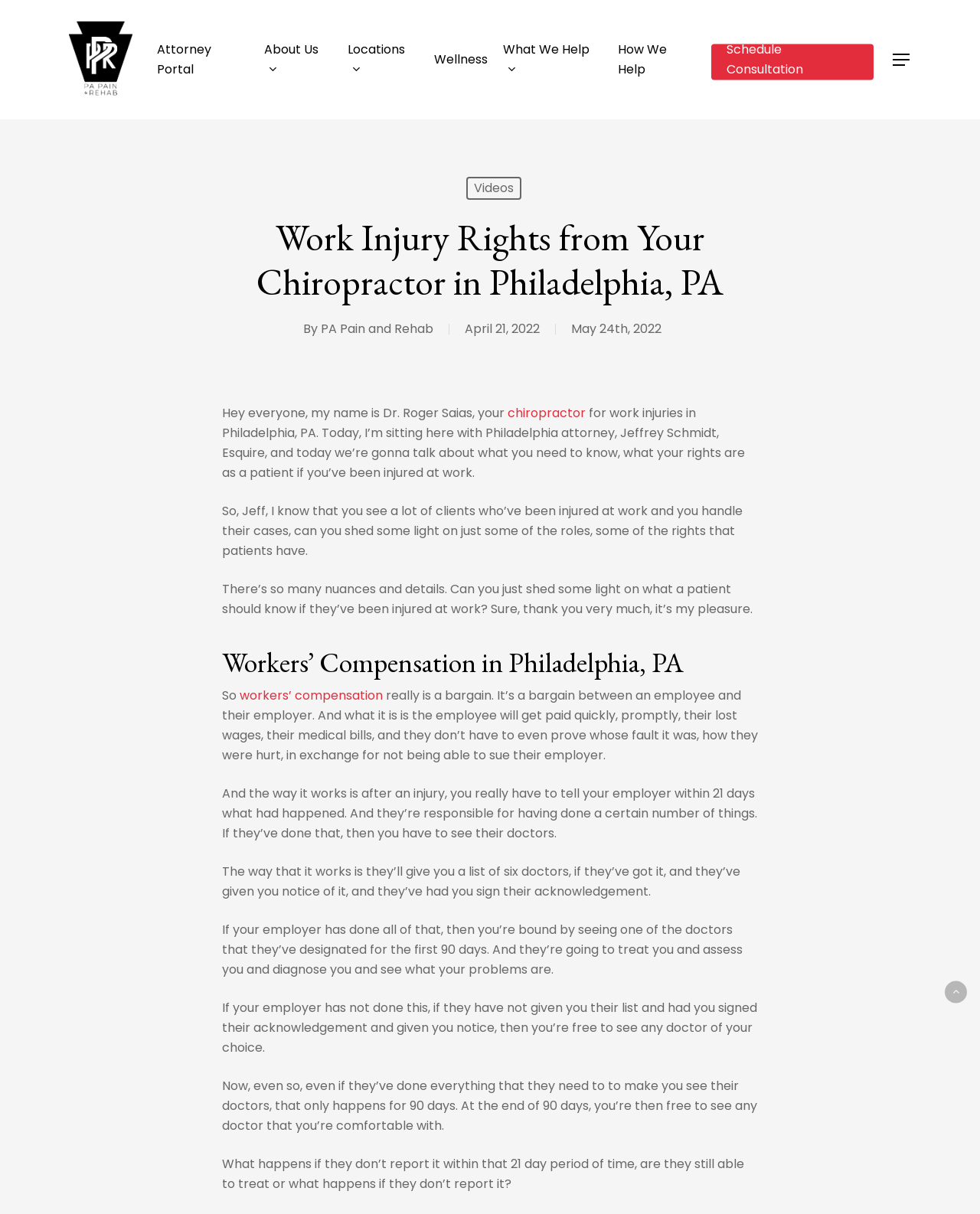With reference to the image, please provide a detailed answer to the following question: What happens if an employer does not report a work injury within 21 days?

The question can be answered by understanding the content of the webpage. In the section 'Workers’ Compensation in Philadelphia, PA', it is explained that if an employer does not report a work injury within 21 days, the employee is free to see any doctor of their choice.